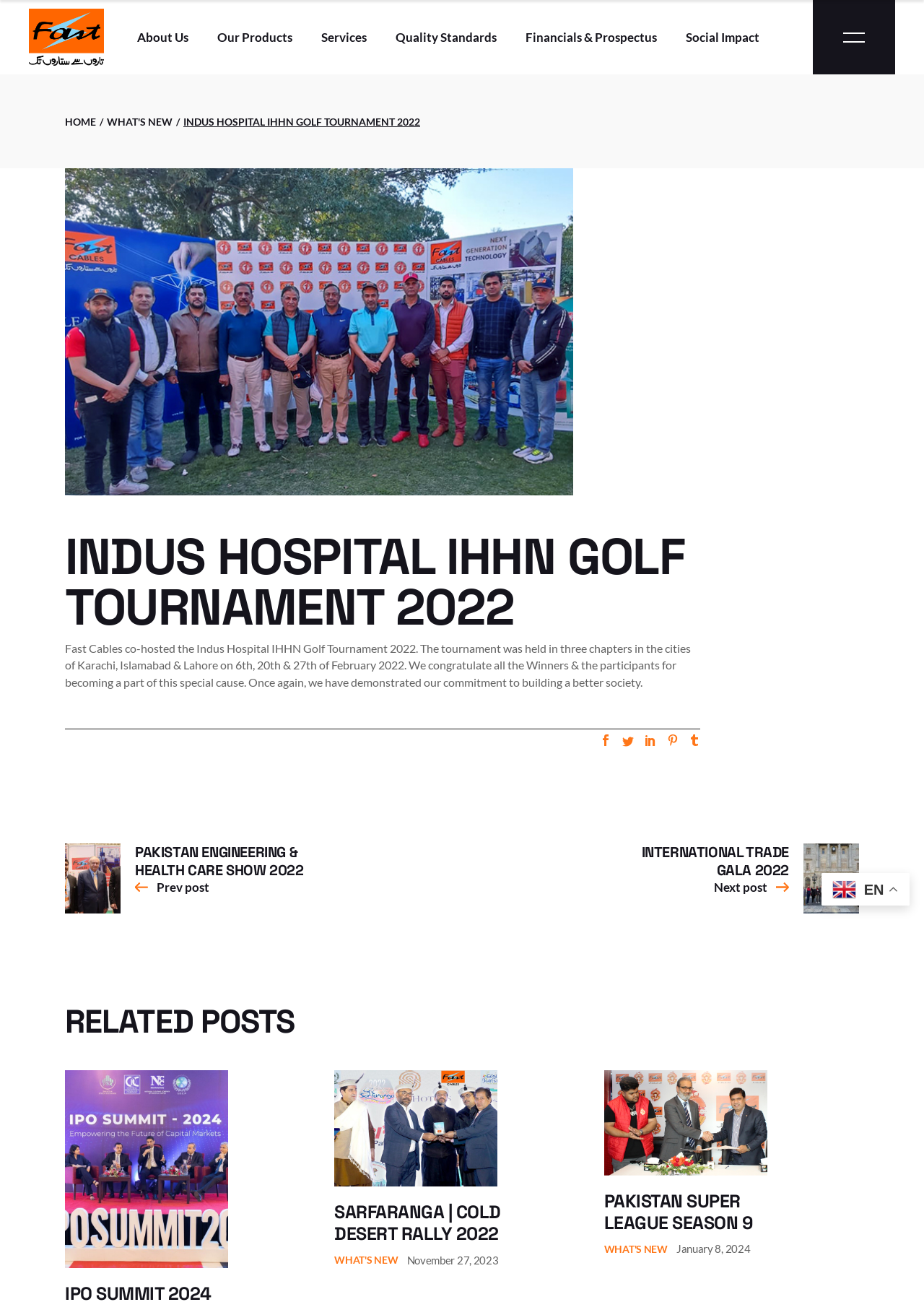What is the name of the golf tournament?
Your answer should be a single word or phrase derived from the screenshot.

Indus Hospital IHHN Golf Tournament 2022